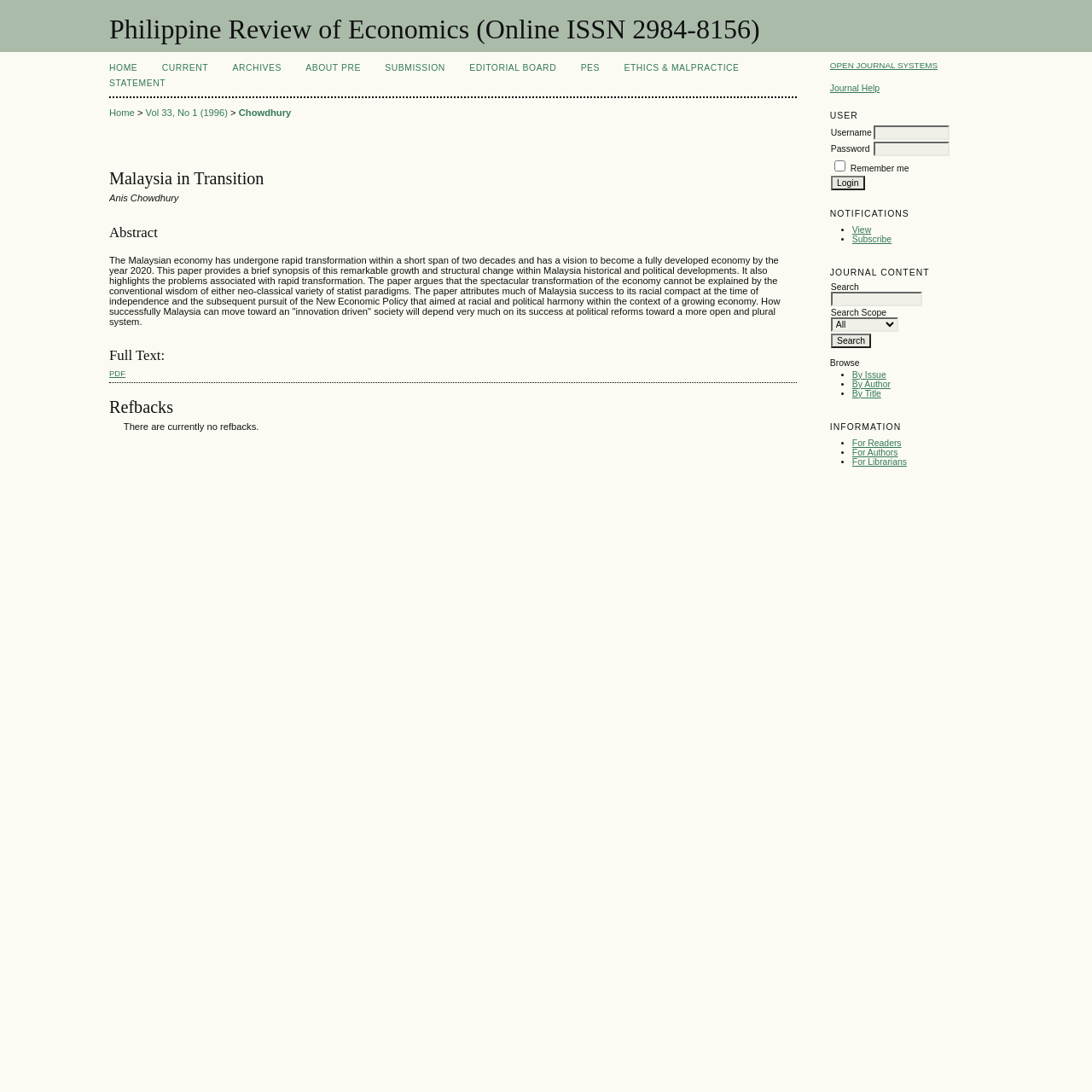Specify the bounding box coordinates for the region that must be clicked to perform the given instruction: "browse by issue".

[0.78, 0.339, 0.811, 0.348]